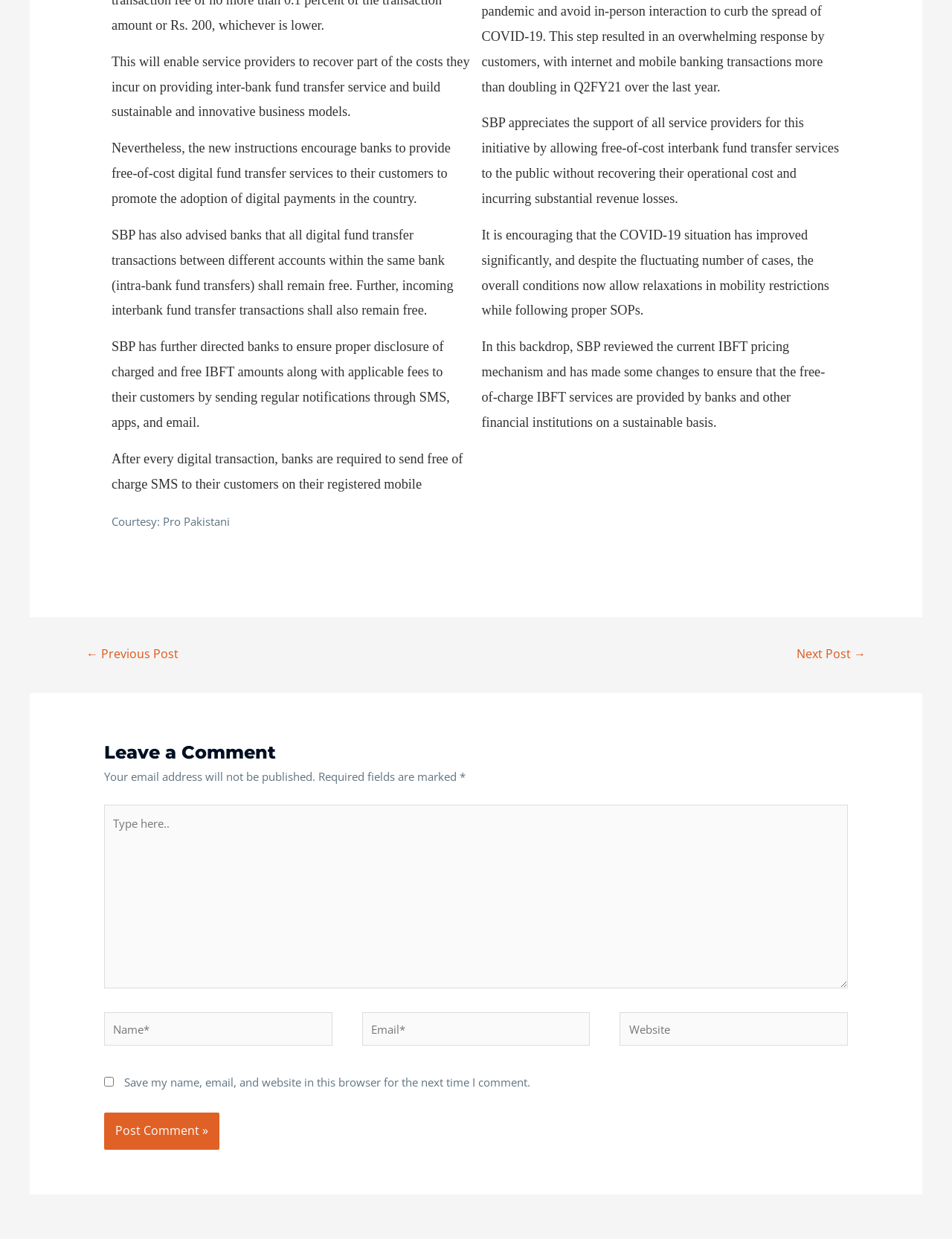Use the details in the image to answer the question thoroughly: 
What is the current status of the COVID-19 situation?

According to the static text element, the COVID-19 situation has improved significantly, allowing for relaxations in mobility restrictions while following proper SOPs.